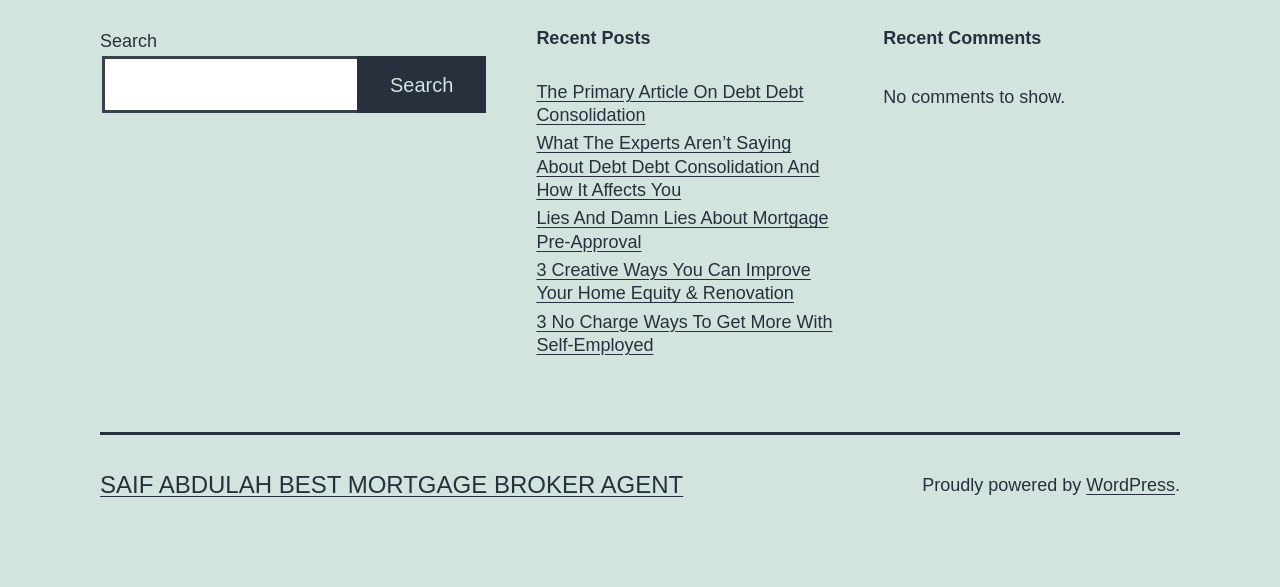Identify the bounding box for the element characterized by the following description: "parent_node: Search name="s"".

[0.08, 0.096, 0.281, 0.192]